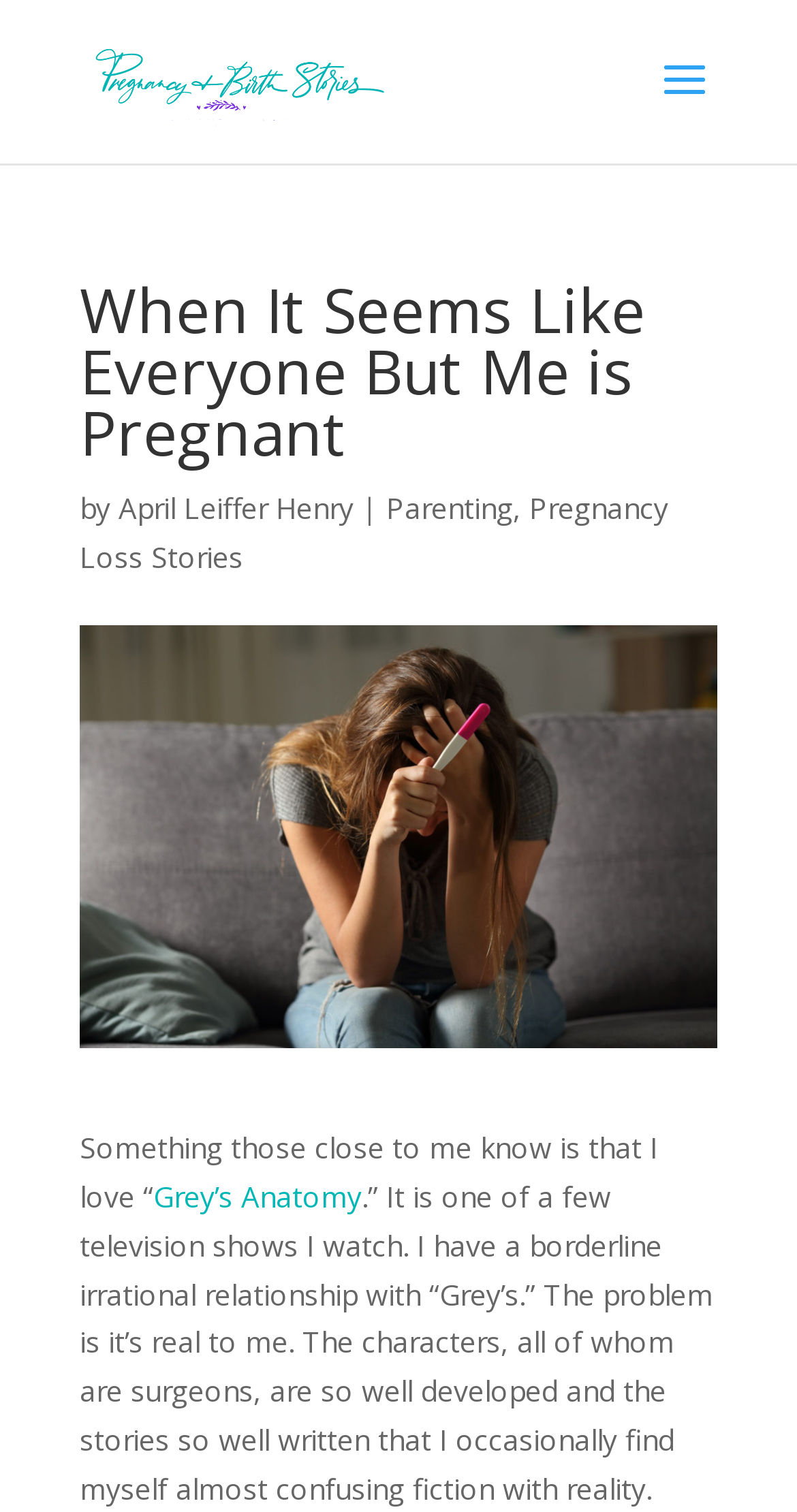Provide a one-word or short-phrase response to the question:
What is the name of the TV show mentioned in the article?

Grey's Anatomy